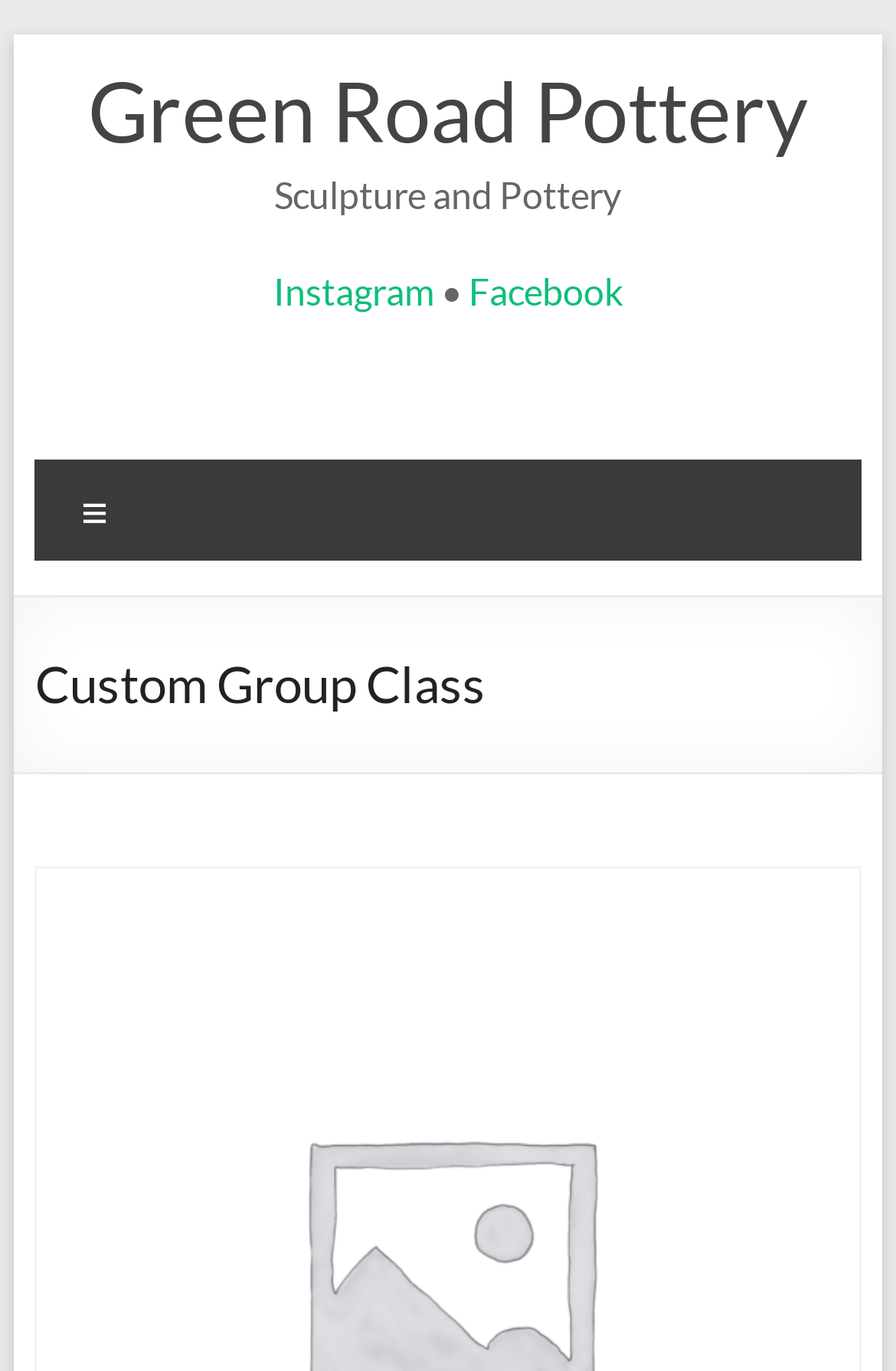How many social media links are there?
Answer the question in as much detail as possible.

There are two social media links, 'Instagram' and 'Facebook', which can be found in the complementary section of the webpage, indicated by the links 'Instagram' and 'Facebook' with their corresponding bounding box coordinates.